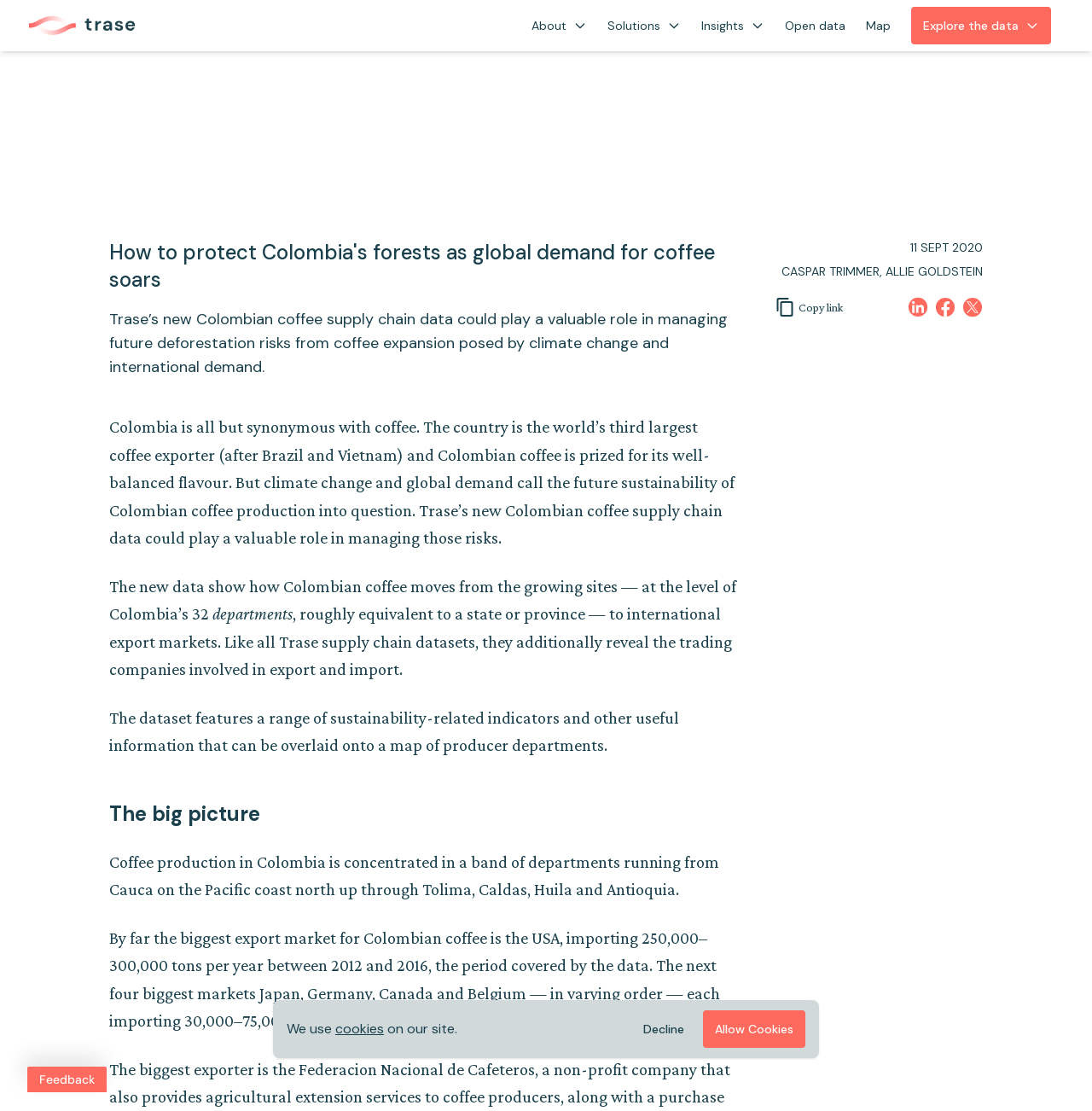Please determine the bounding box coordinates for the UI element described as: "Copy link".

[0.709, 0.267, 0.772, 0.286]